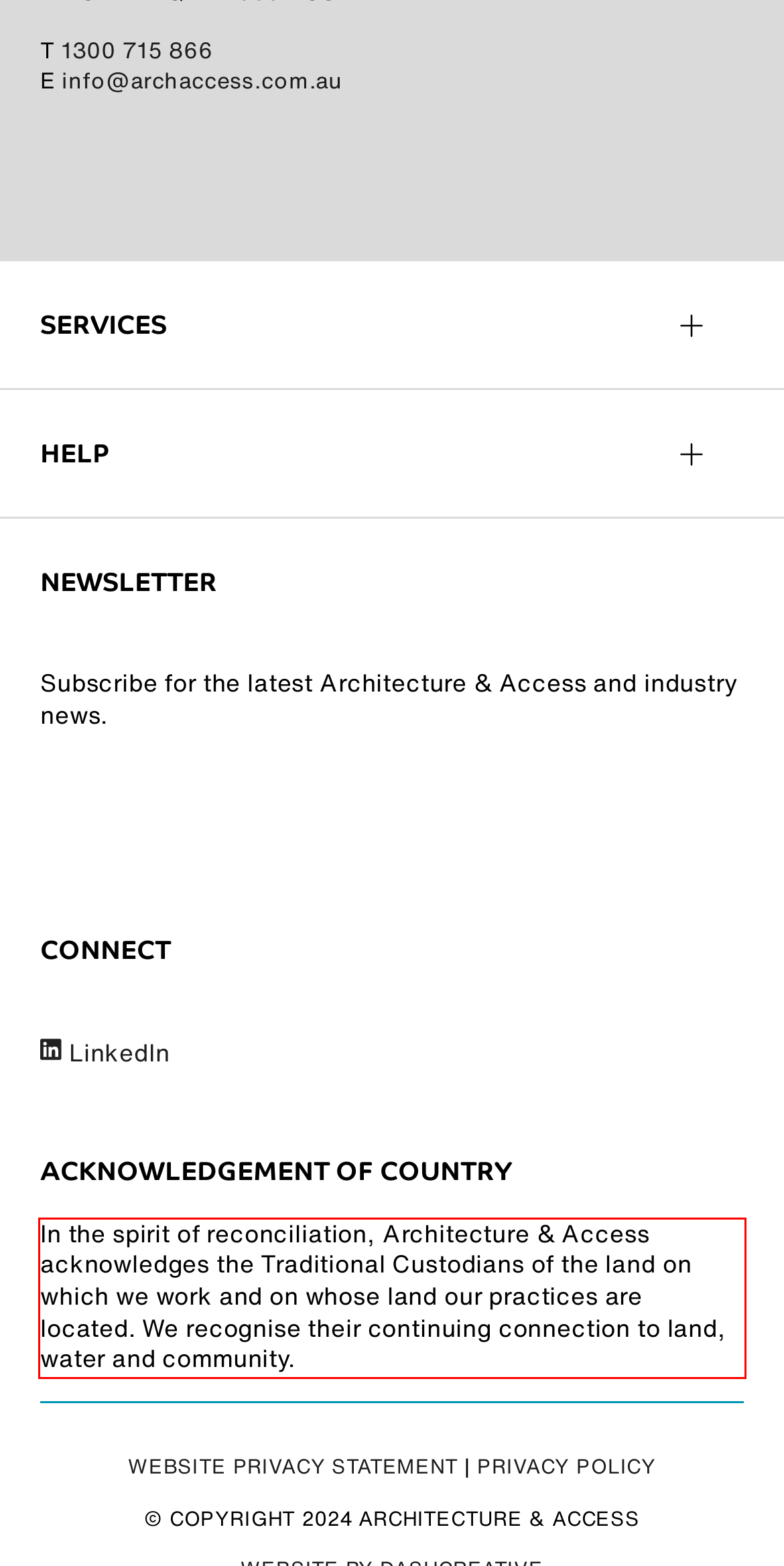You are looking at a screenshot of a webpage with a red rectangle bounding box. Use OCR to identify and extract the text content found inside this red bounding box.

In the spirit of reconciliation, Architecture & Access acknowledges the Traditional Custodians of the land on which we work and on whose land our practices are located. We recognise their continuing connection to land, water and community.